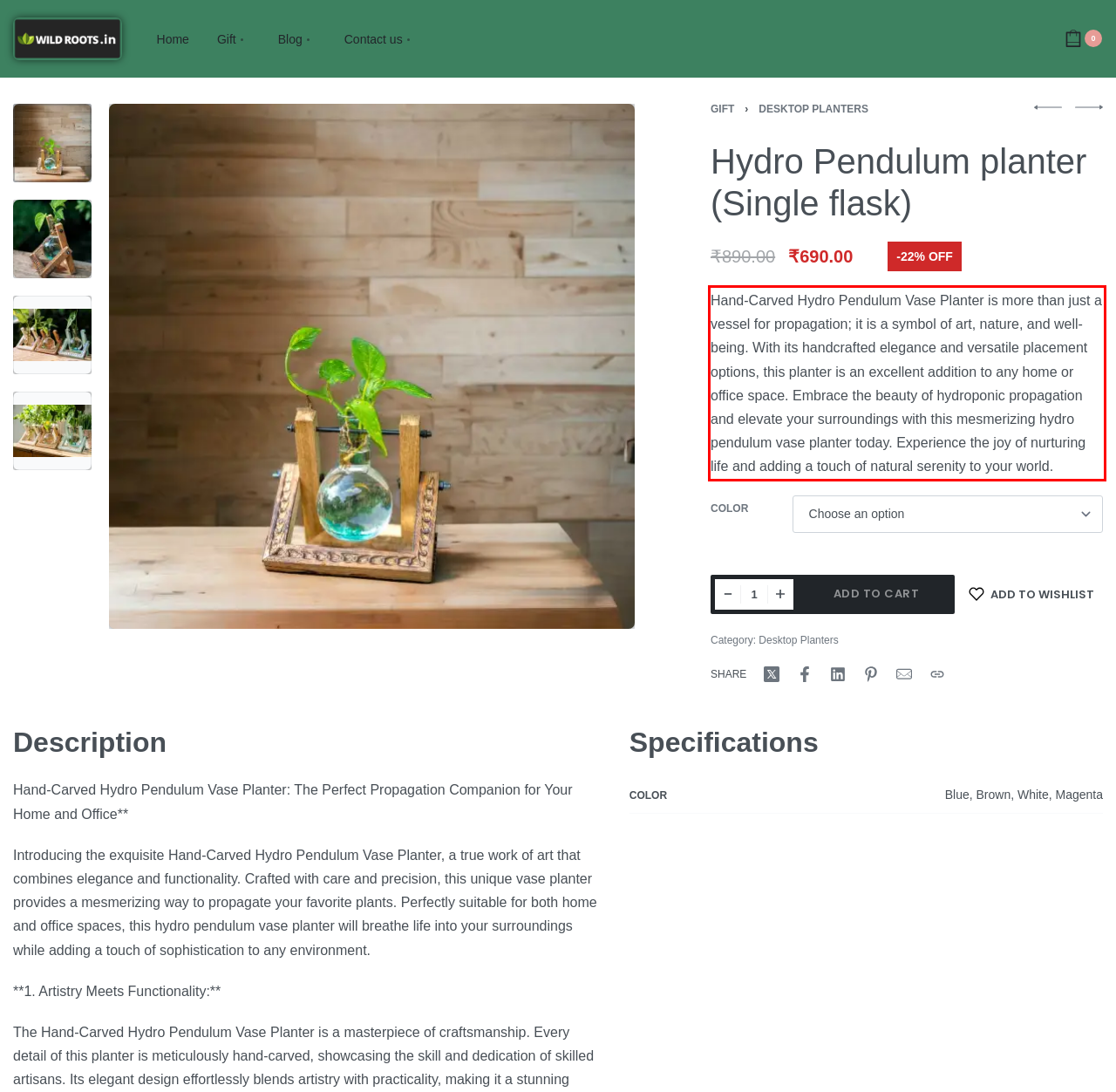Please identify and extract the text from the UI element that is surrounded by a red bounding box in the provided webpage screenshot.

Hand-Carved Hydro Pendulum Vase Planter is more than just a vessel for propagation; it is a symbol of art, nature, and well-being. With its handcrafted elegance and versatile placement options, this planter is an excellent addition to any home or office space. Embrace the beauty of hydroponic propagation and elevate your surroundings with this mesmerizing hydro pendulum vase planter today. Experience the joy of nurturing life and adding a touch of natural serenity to your world.